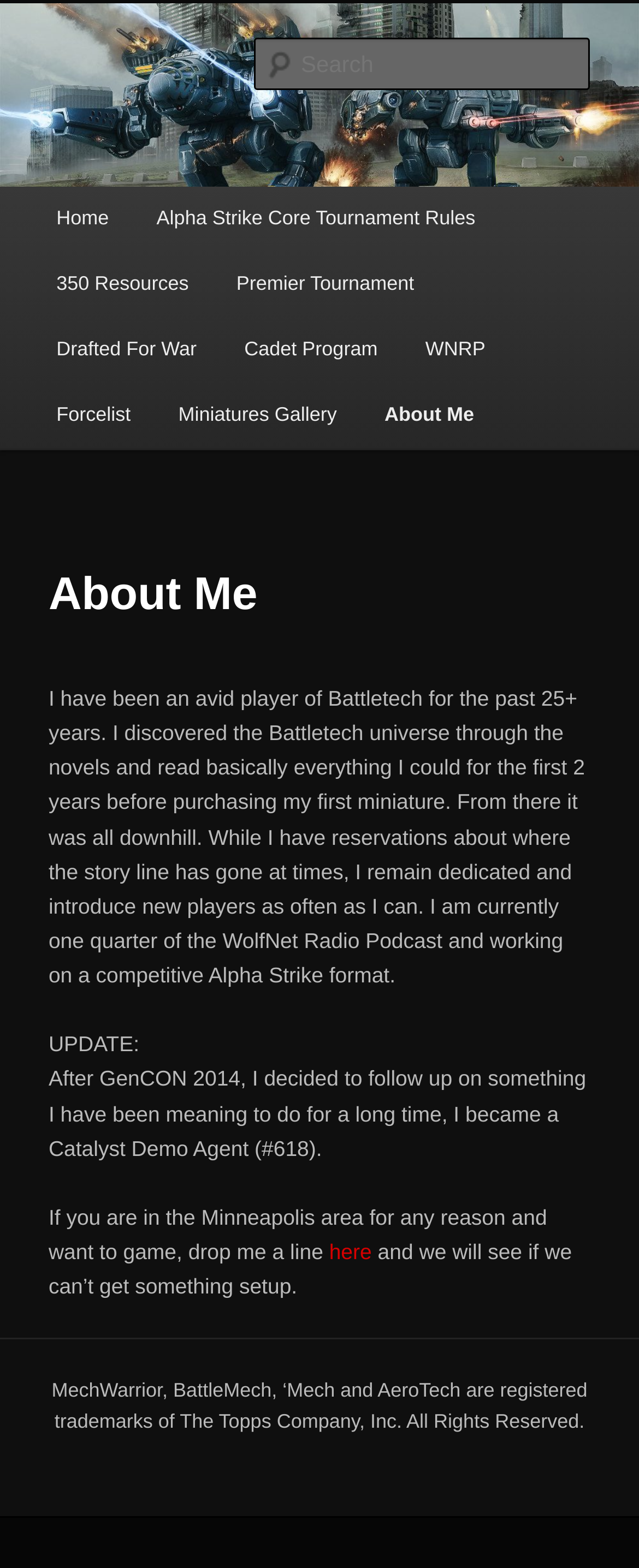Examine the image and give a thorough answer to the following question:
What is the purpose of the 'Search' textbox?

The purpose of the 'Search' textbox can be determined by its label and location at the top of the webpage, indicating that it is used to search for content within the website.